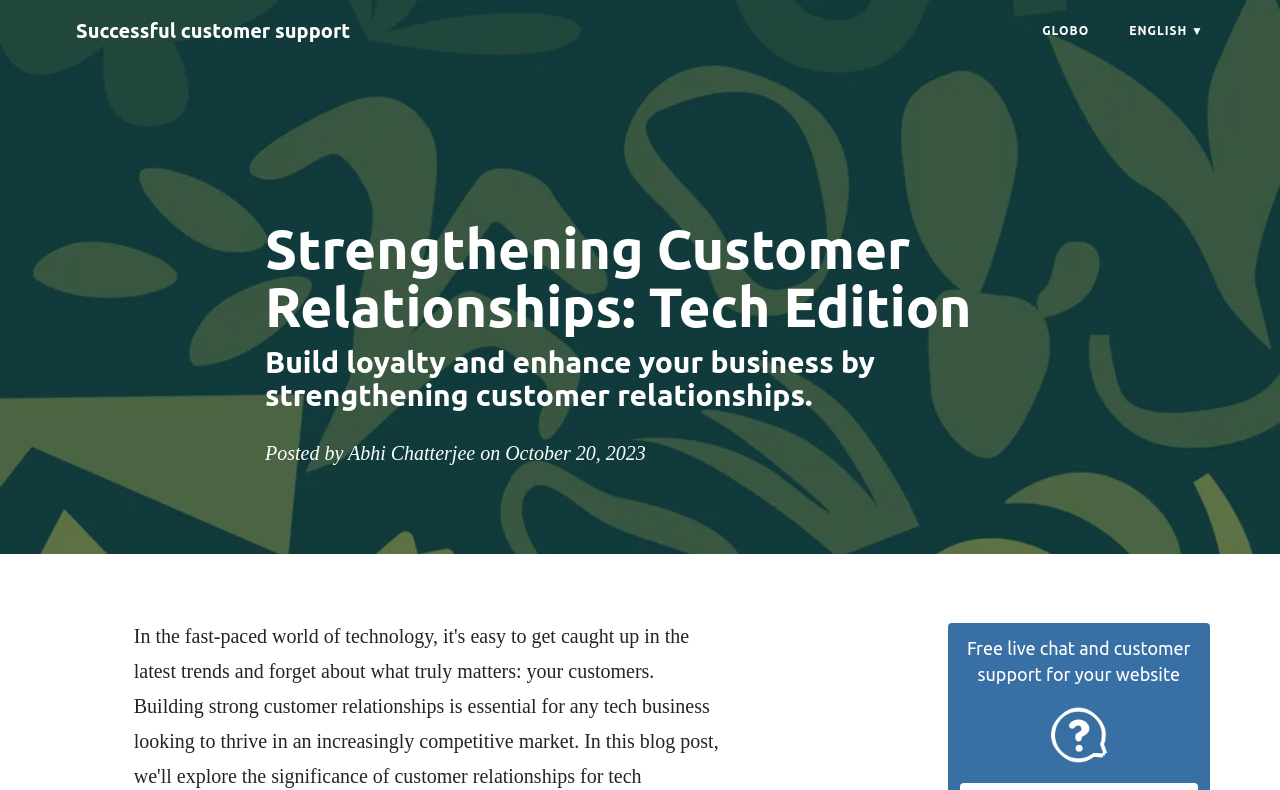Describe all the visual and textual components of the webpage comprehensively.

The webpage is about strengthening customer relationships, with a focus on building loyalty and enhancing business. At the top-left corner, there is a large image that spans the entire width of the page, taking up about 70% of the screen's height. Below this image, there is a heading that reads "Strengthening Customer Relationships: Tech Edition" in a prominent font size.

To the top-right corner, there are three elements: a link to "Successful customer support", a link to "GLOBO", and a dropdown menu with the label "ENGLISH" and a downward arrow. The links are positioned side by side, with the "GLOBO" link being the rightmost element.

Below the heading, there is a subheading that summarizes the main idea of the webpage: "Build loyalty and enhance your business by strengthening customer relationships." This is followed by a line of text that indicates the author and publication date of the content: "Posted by Abhi Chatterjee on October 20, 2023".

Towards the bottom-right corner of the page, there is a promotional message that reads "Free live chat and customer support for your website". Above this message, there is a smaller image of the "GLOBO" logo.